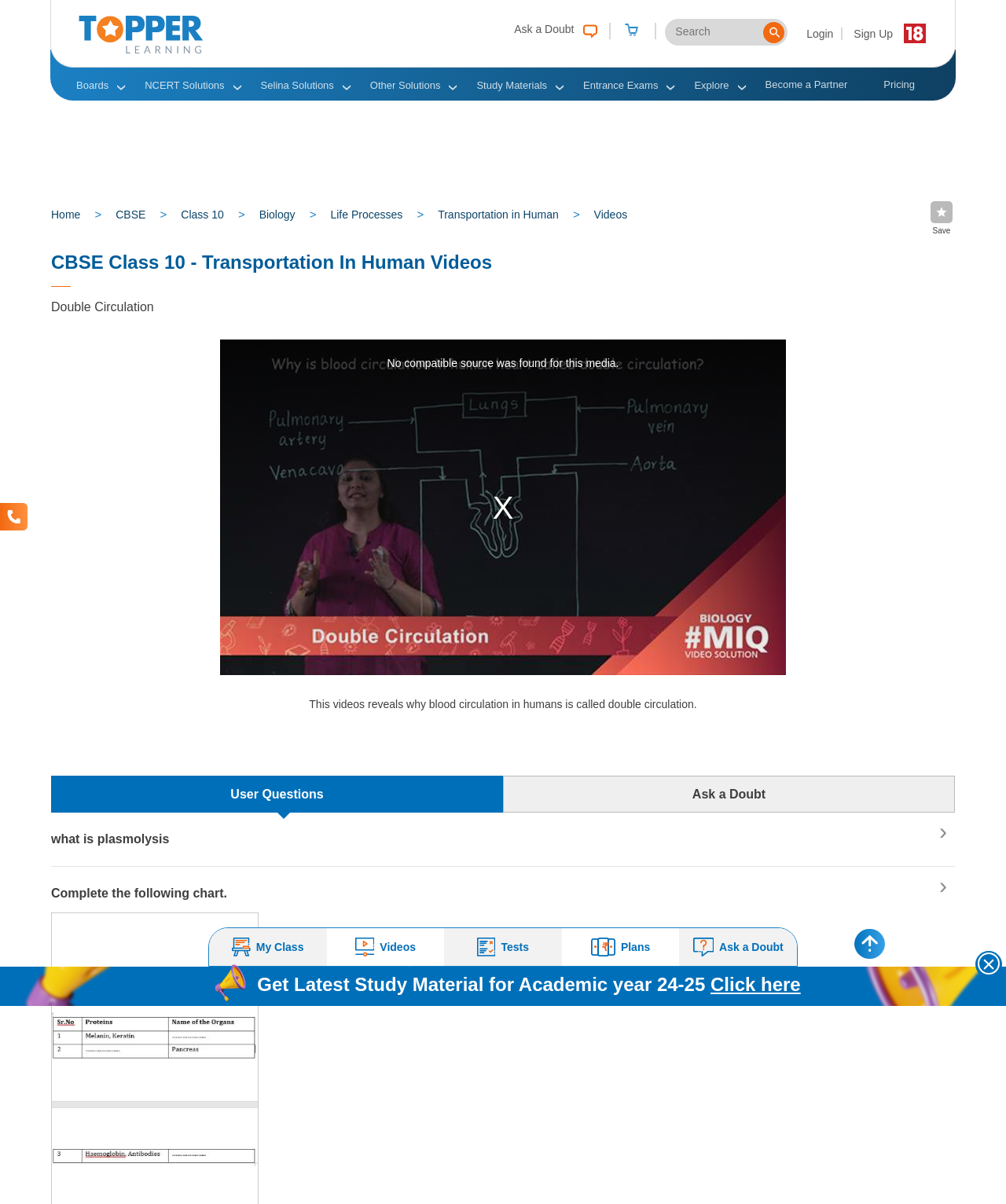What is the name of the company associated with this webpage?
Refer to the image and provide a one-word or short phrase answer.

TopperLearning